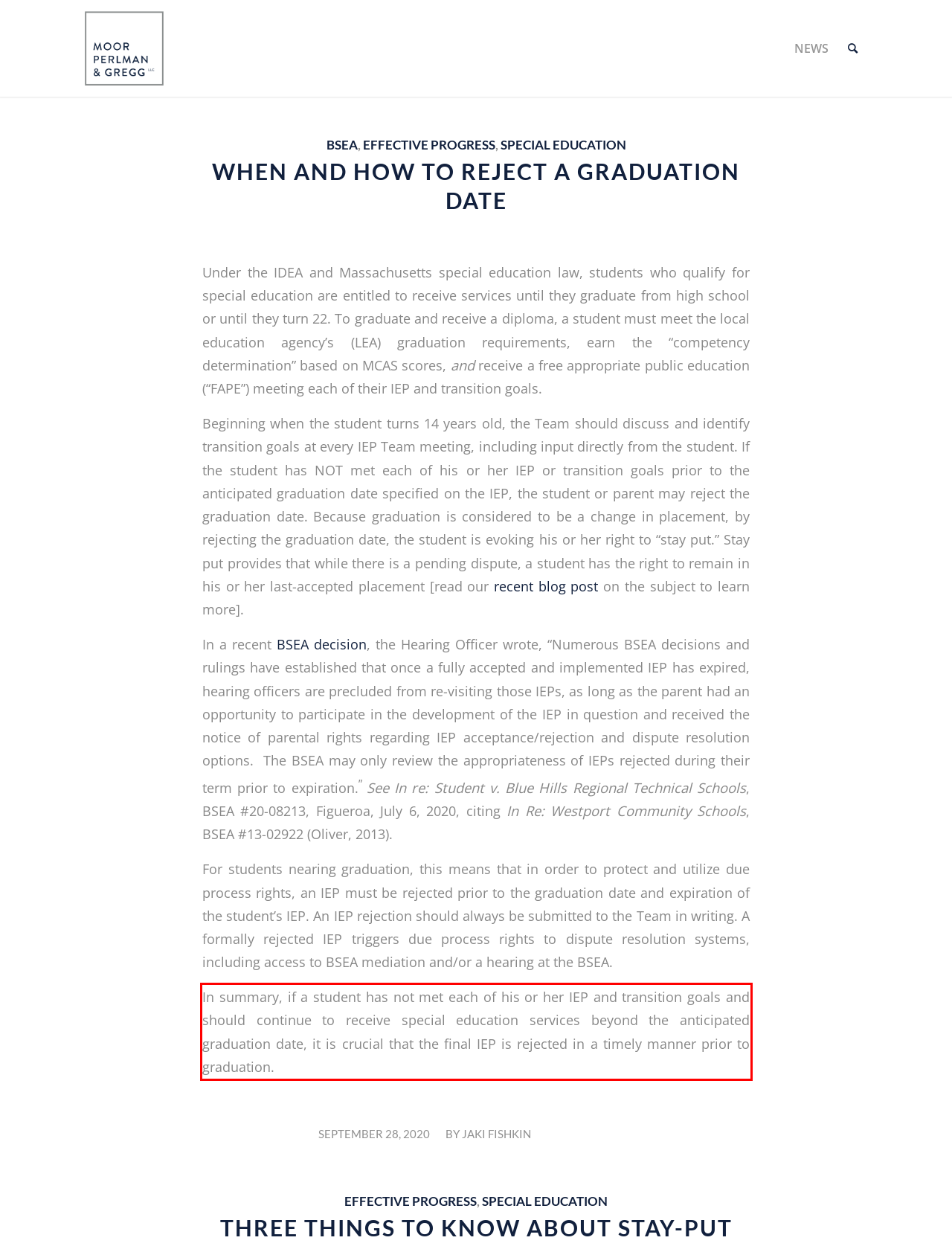Analyze the webpage screenshot and use OCR to recognize the text content in the red bounding box.

In summary, if a student has not met each of his or her IEP and transition goals and should continue to receive special education services beyond the anticipated graduation date, it is crucial that the final IEP is rejected in a timely manner prior to graduation.